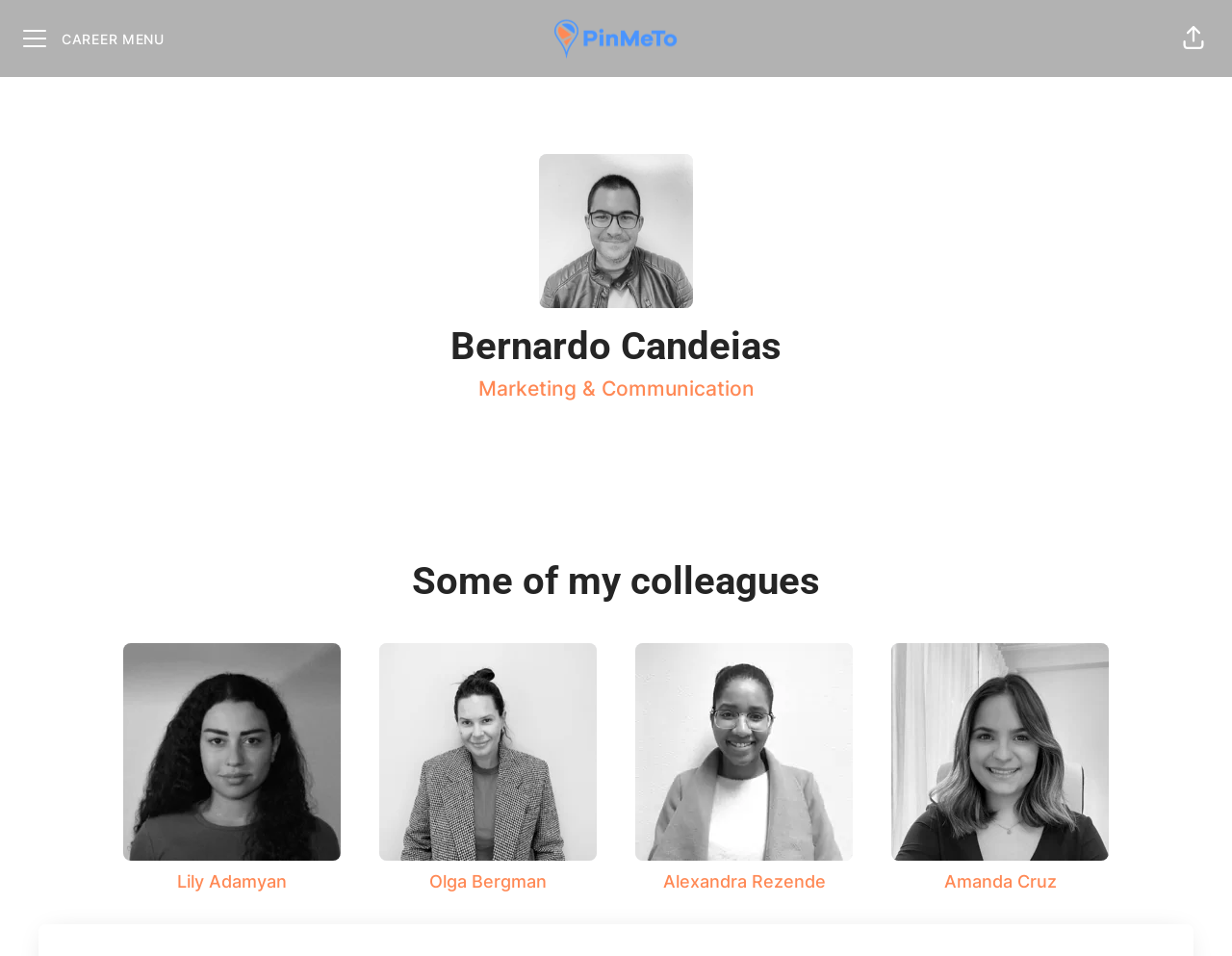What is the name of the person on this webpage?
Examine the image and provide an in-depth answer to the question.

The webpage has a heading element with the text 'Bernardo Candeias', which suggests that the webpage is about this person.